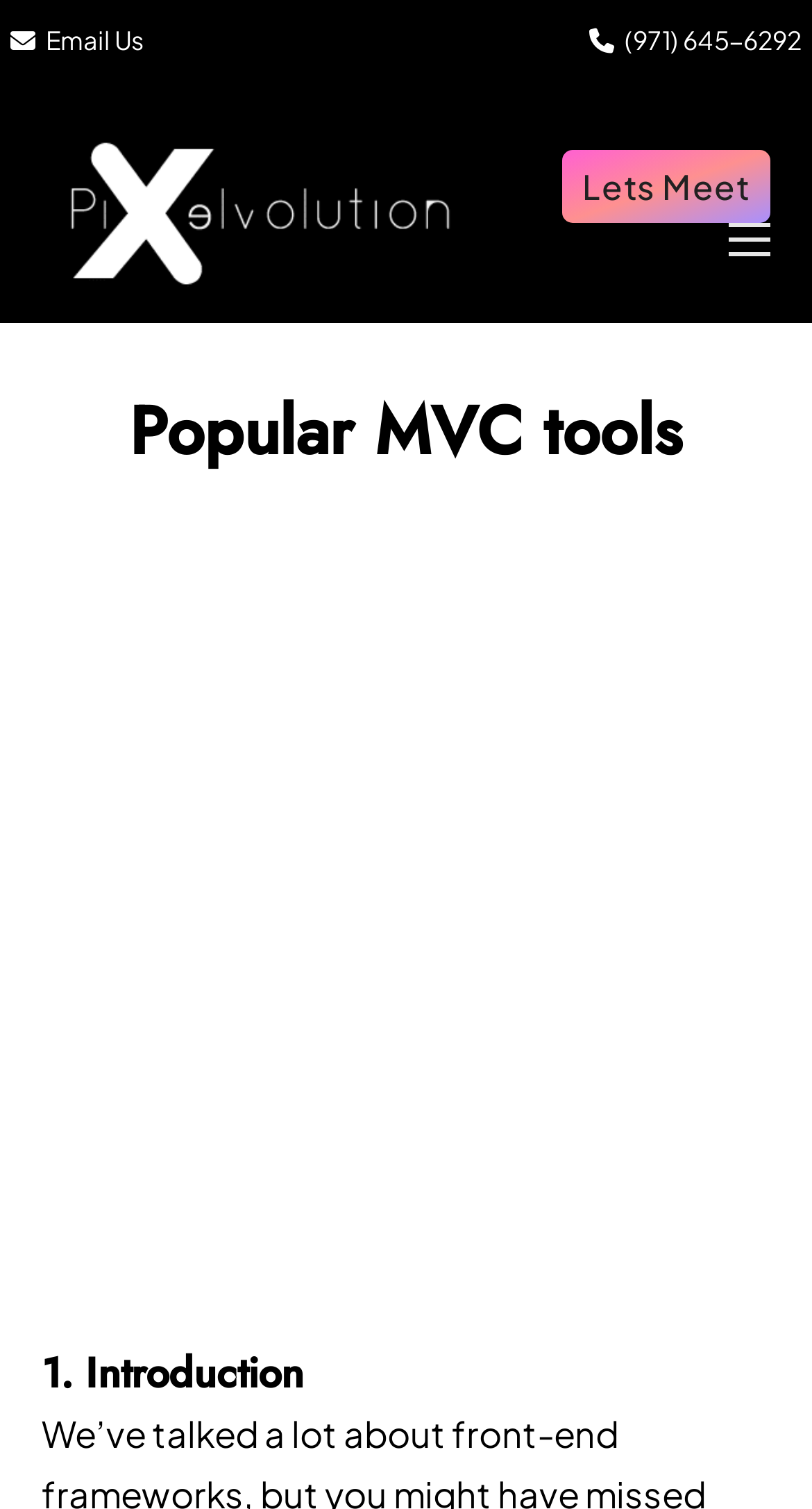What is the phone number on the webpage?
Please provide a detailed and comprehensive answer to the question.

I found the phone number by looking at the link element with the text ' (971) 645-6292' which is located at the top right corner of the webpage.